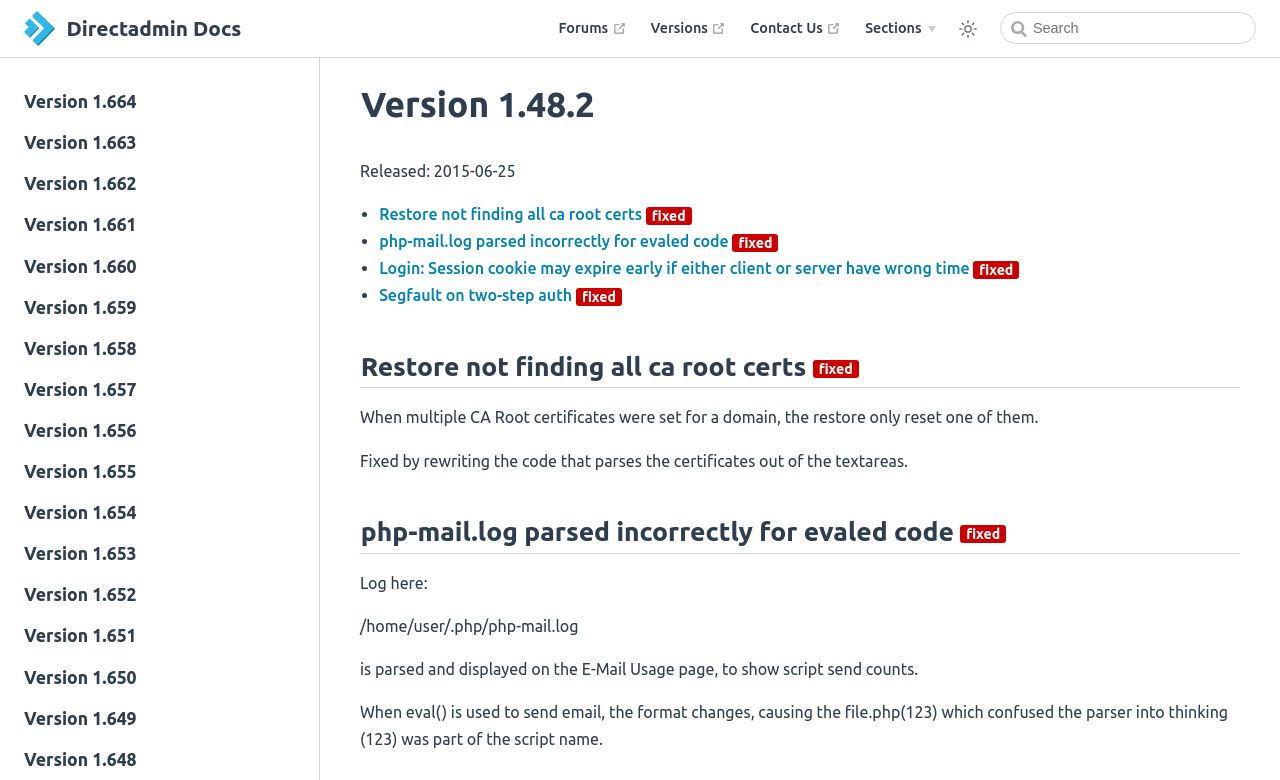Based on the image, give a detailed response to the question: What is the version number of the current documentation?

I looked at the top of the webpage and found the version number 'Version 1.48.2' which indicates the current documentation version.